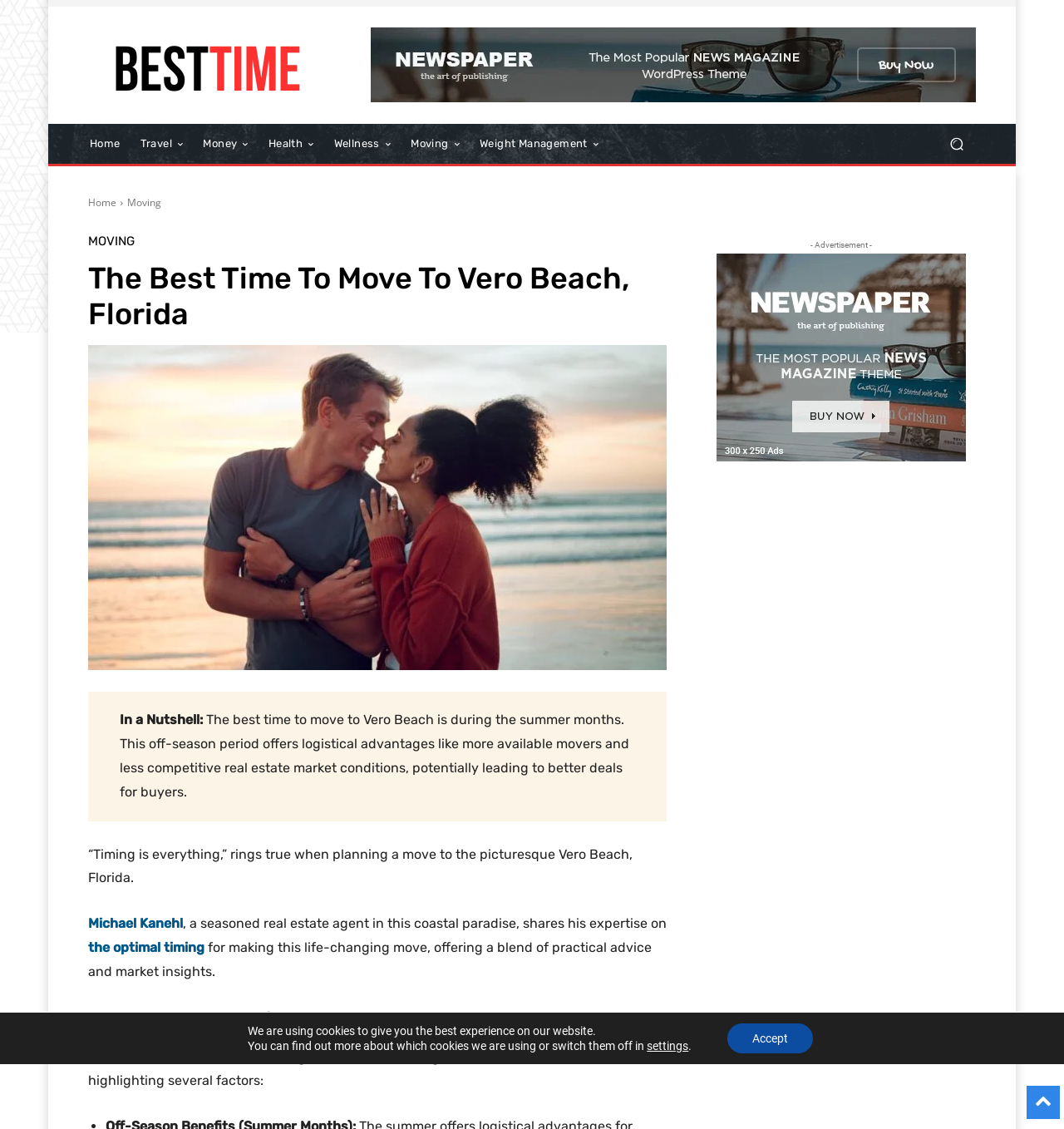Who shares his expertise on the optimal timing for moving to Vero Beach?
Give a single word or phrase as your answer by examining the image.

Michael Kanehl